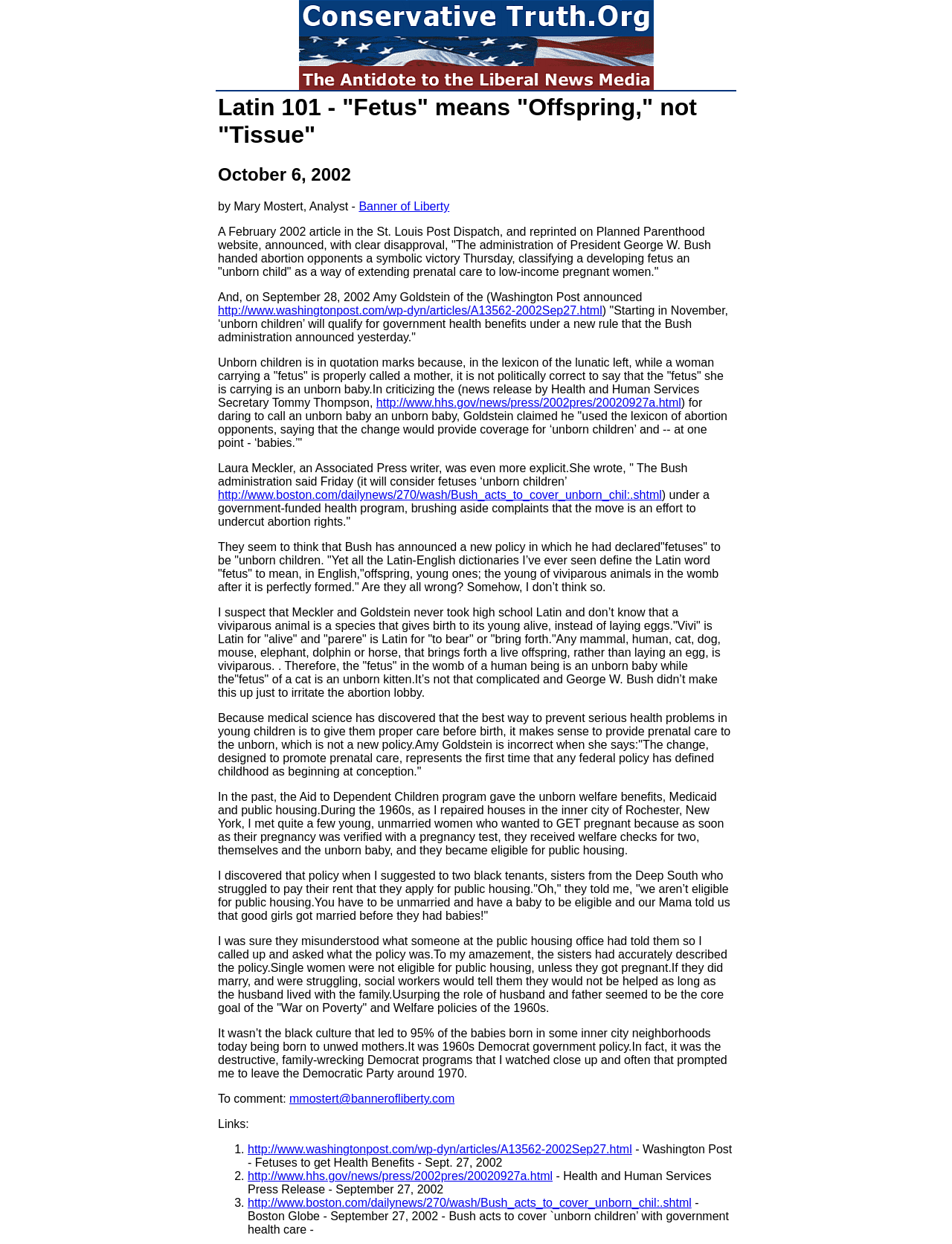Who is the author of the article?
Provide a fully detailed and comprehensive answer to the question.

The author of the article is Mary Mostert, as indicated by the text 'Mary Mostert - 10-06-02' at the top of the webpage.